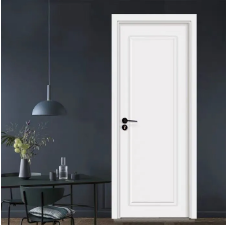What is the name of the door model?
Based on the visual content, answer with a single word or a brief phrase.

JS-2006A